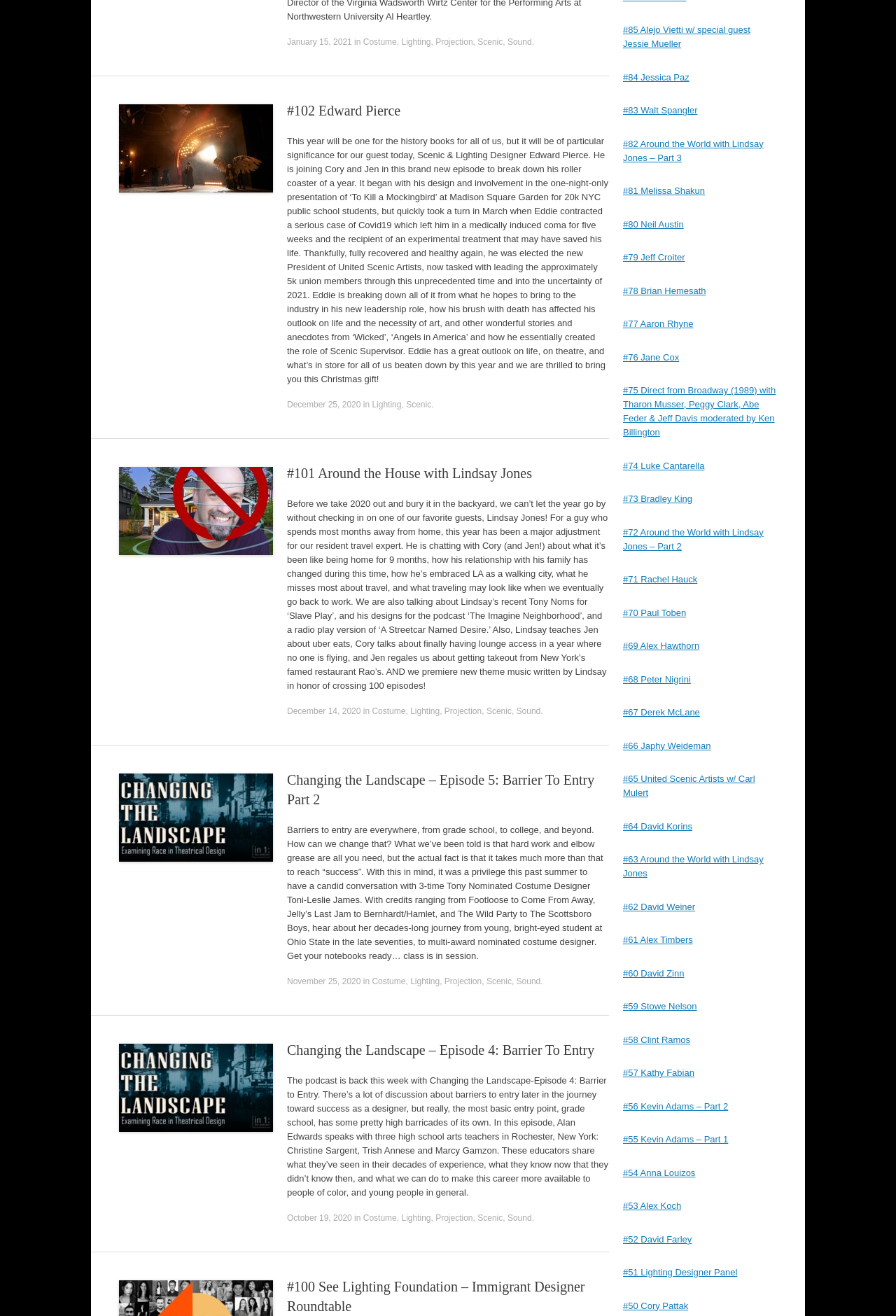Locate the bounding box coordinates for the element described below: "#51 Lighting Designer Panel". The coordinates must be four float values between 0 and 1, formatted as [left, top, right, bottom].

[0.695, 0.963, 0.823, 0.971]